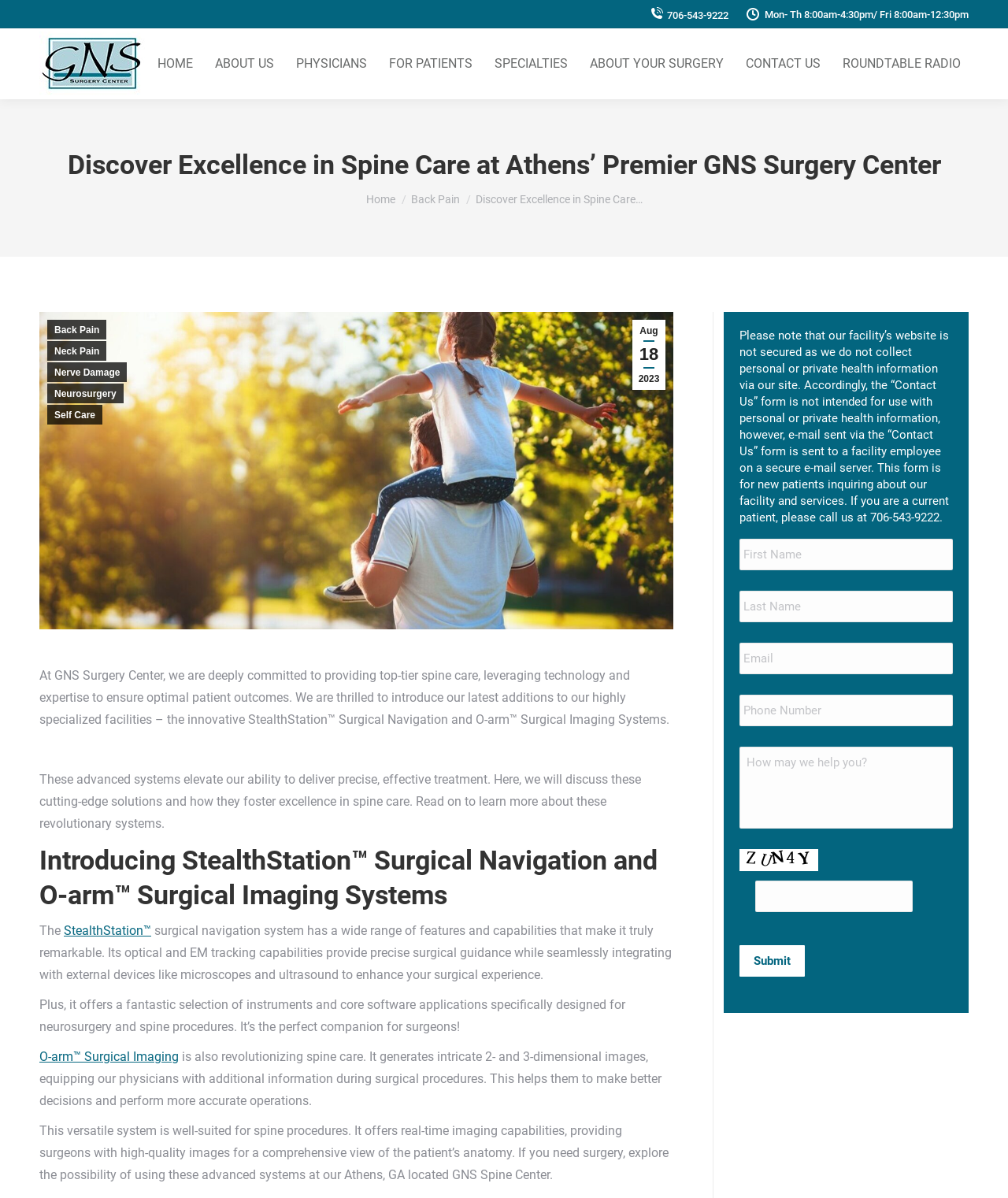Please provide a comprehensive response to the question based on the details in the image: What is the name of the surgical navigation system mentioned on the webpage?

The name of the surgical navigation system can be found in the section 'Introducing StealthStation™ Surgical Navigation and O-arm™ Surgical Imaging Systems', which describes the features and capabilities of the system.